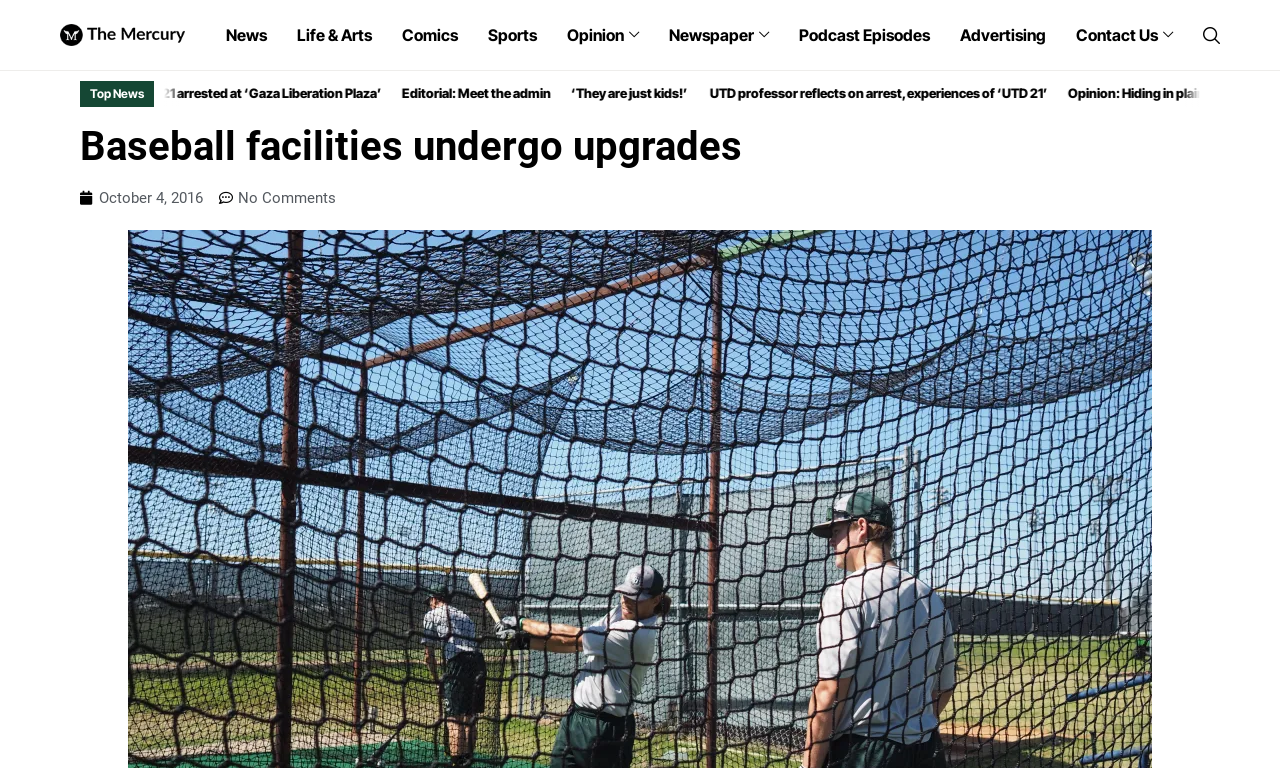Identify the title of the webpage and provide its text content.

Baseball facilities undergo upgrades